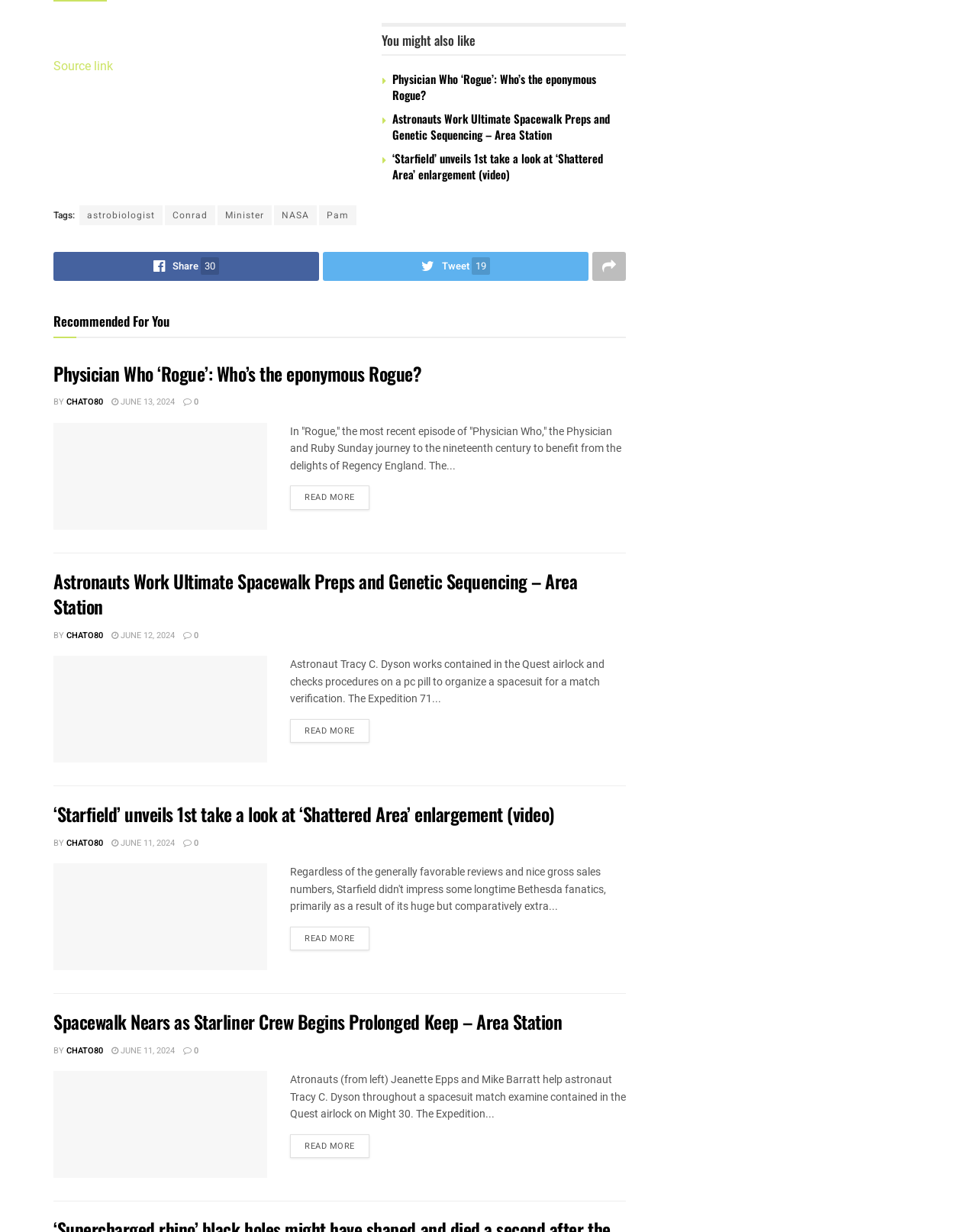Can you specify the bounding box coordinates for the region that should be clicked to fulfill this instruction: "View Privacy Policy".

None